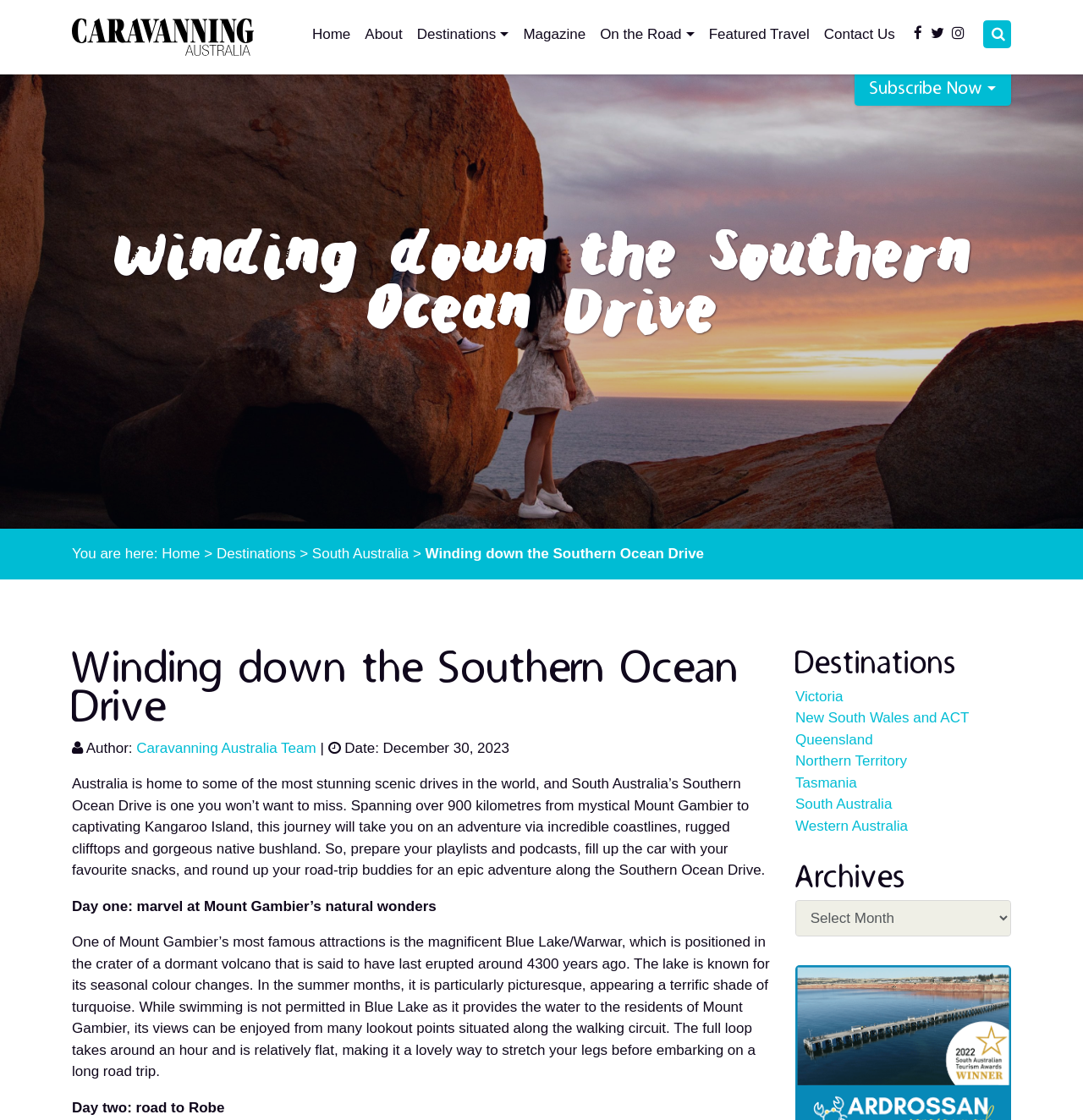Provide the bounding box coordinates for the area that should be clicked to complete the instruction: "Explore 'Destinations' menu".

[0.385, 0.015, 0.47, 0.046]